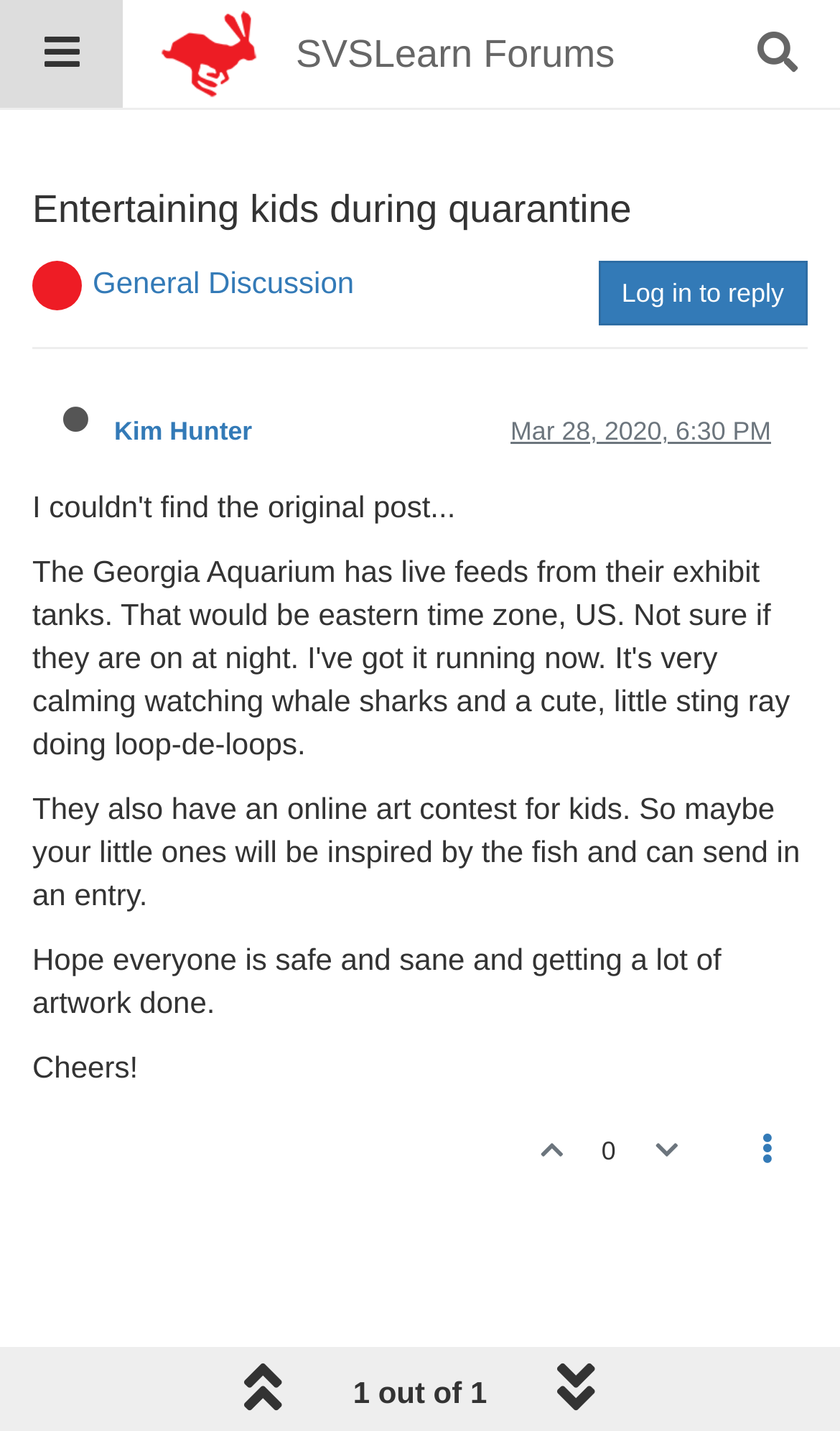Please locate the bounding box coordinates of the element that should be clicked to achieve the given instruction: "Like the post".

[0.618, 0.777, 0.695, 0.833]